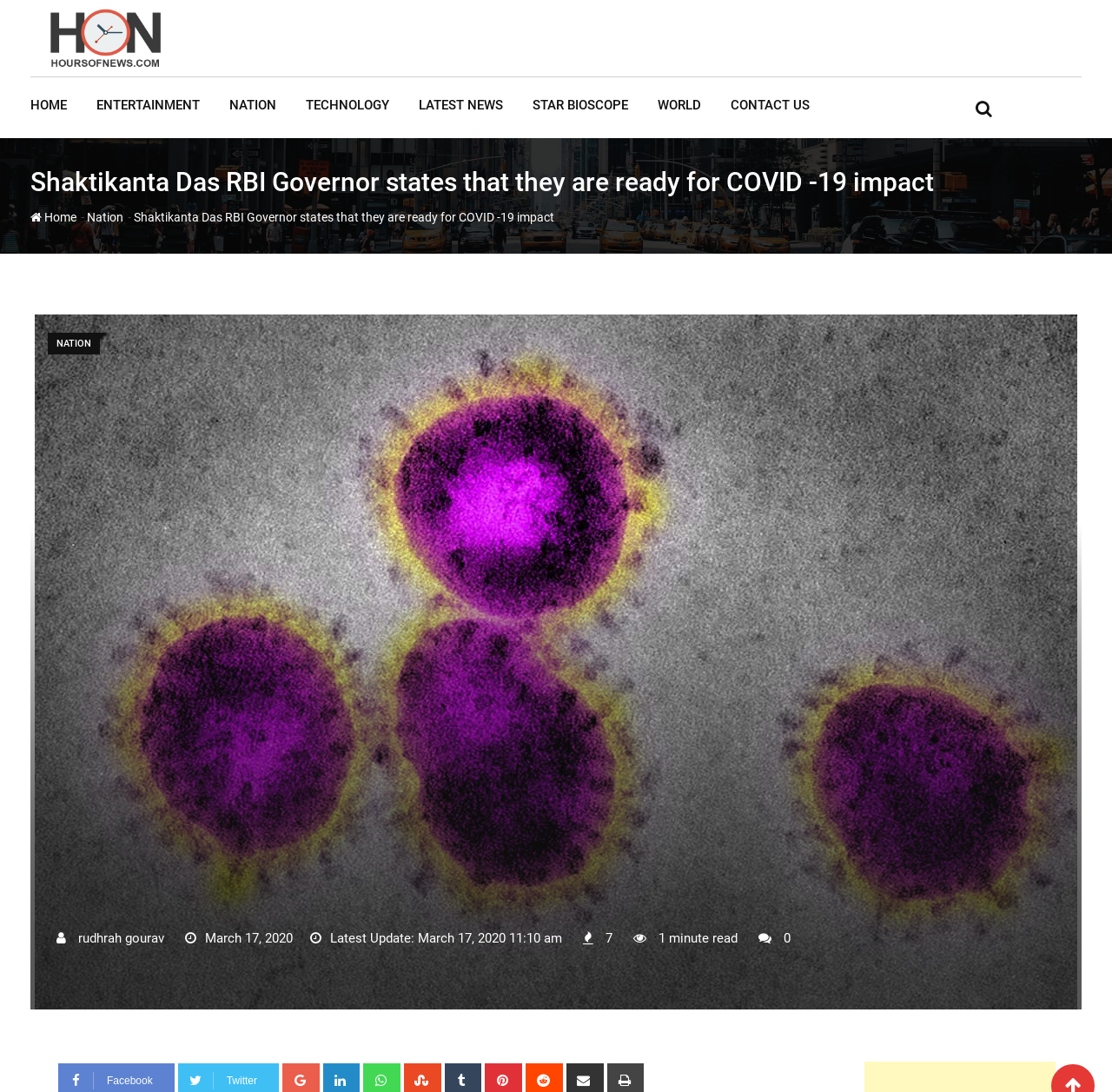Given the following UI element description: "alt="white logo"", find the bounding box coordinates in the webpage screenshot.

[0.027, 0.0, 0.165, 0.07]